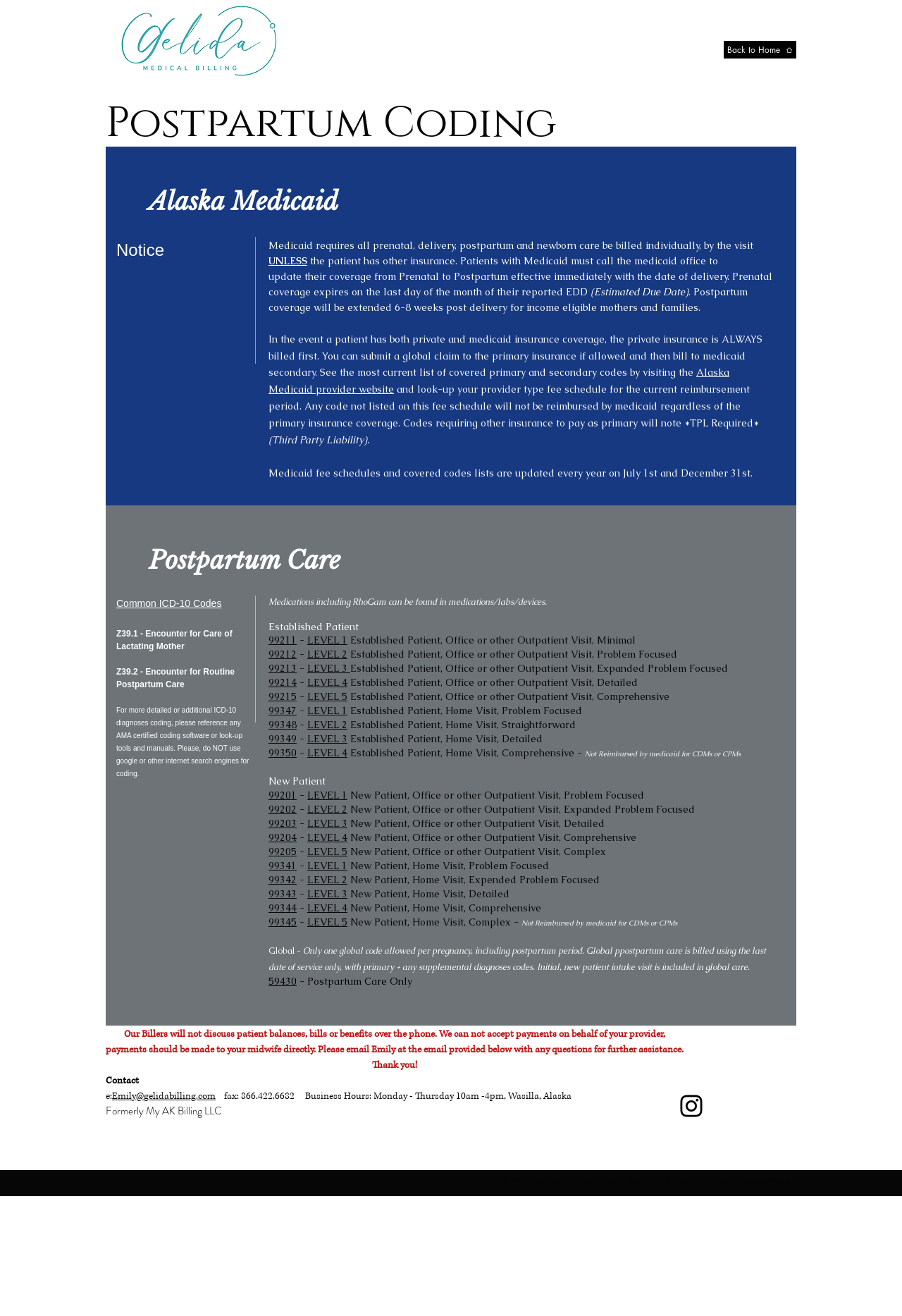What is the purpose of Medicaid coverage for postpartum care?
Answer the question in a detailed and comprehensive manner.

According to the webpage, Medicaid coverage for postpartum care is extended 6-8 weeks post delivery for income eligible mothers and families.